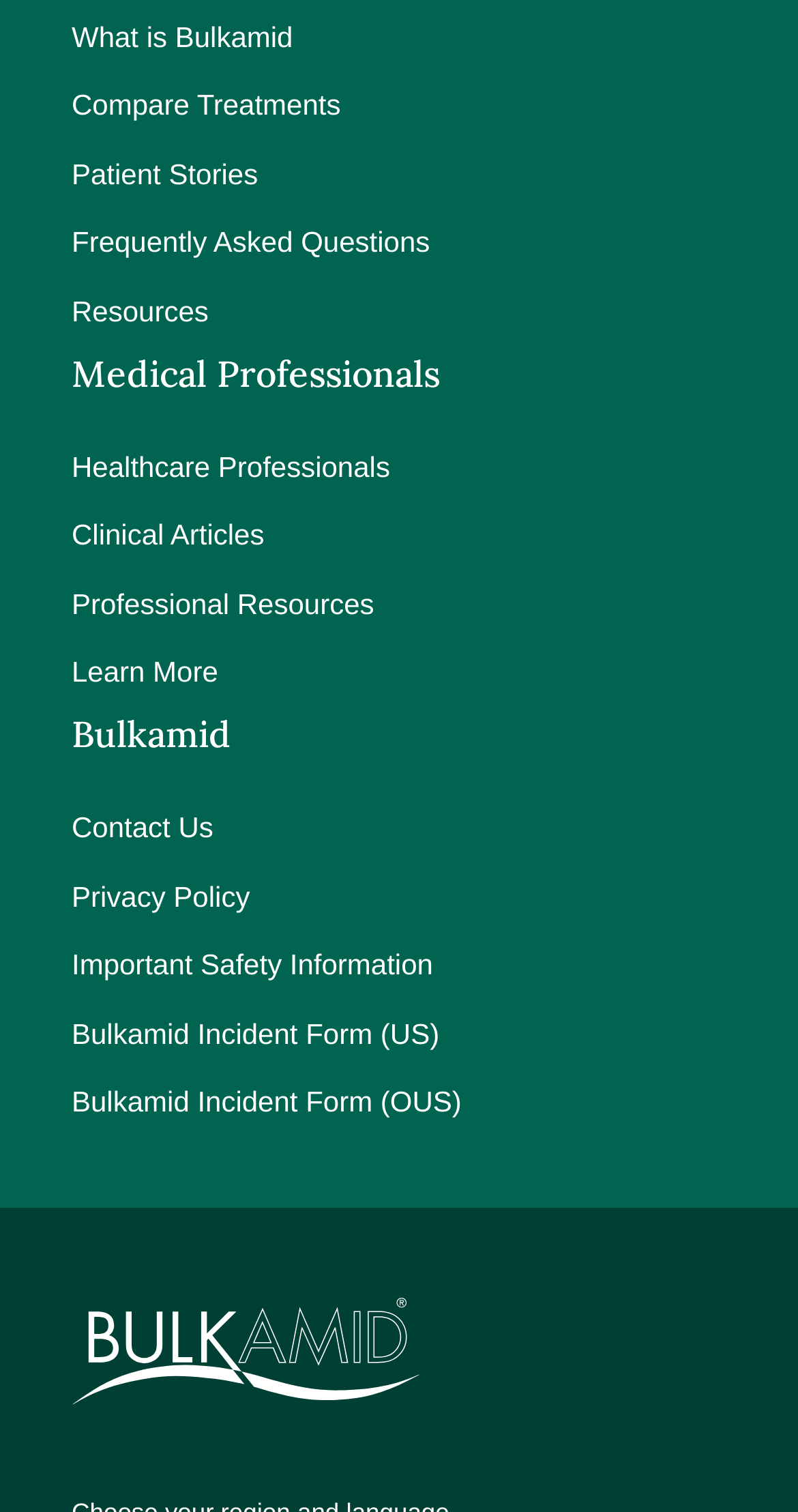What is the last link in the footer section?
Please use the image to provide a one-word or short phrase answer.

Bulkamid Incident Form (OUS)